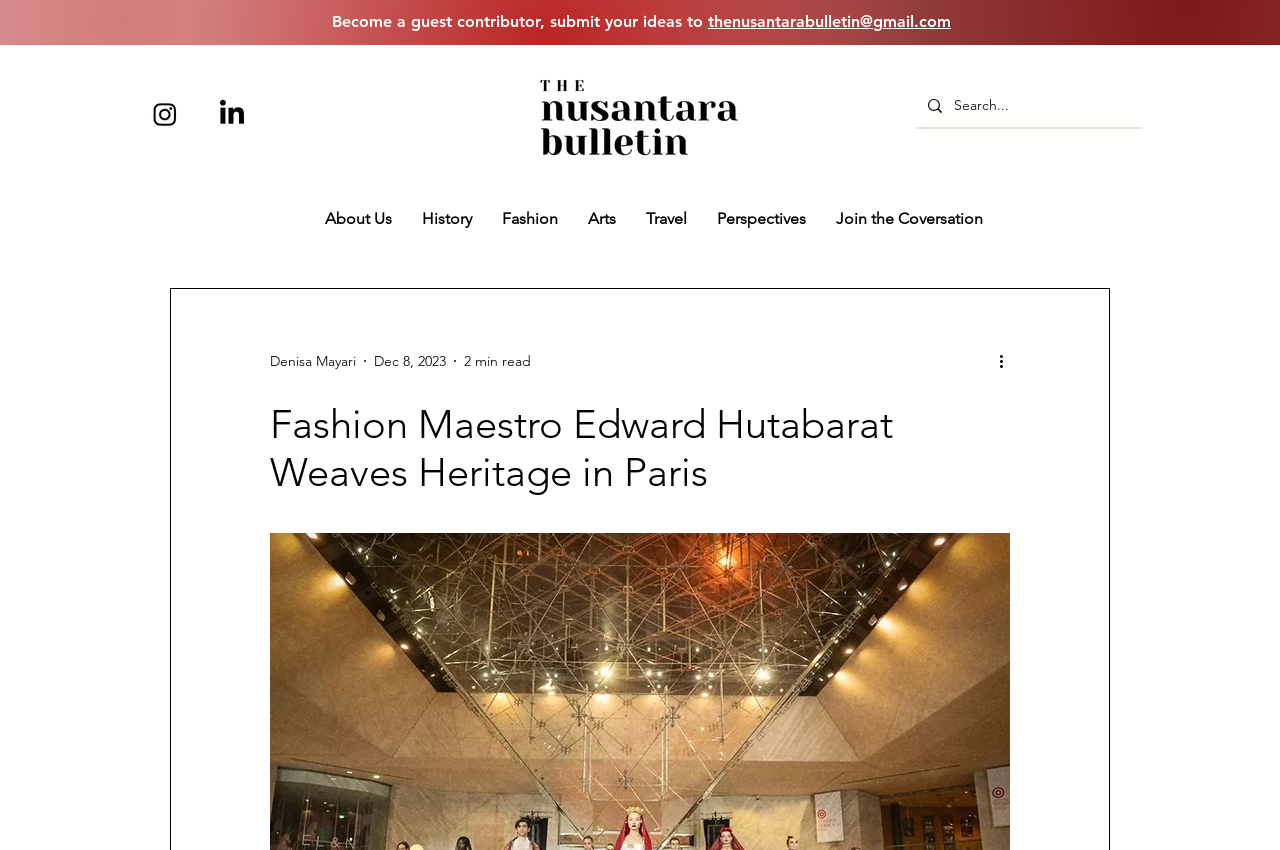What is the search box placeholder text?
Provide a one-word or short-phrase answer based on the image.

Search...